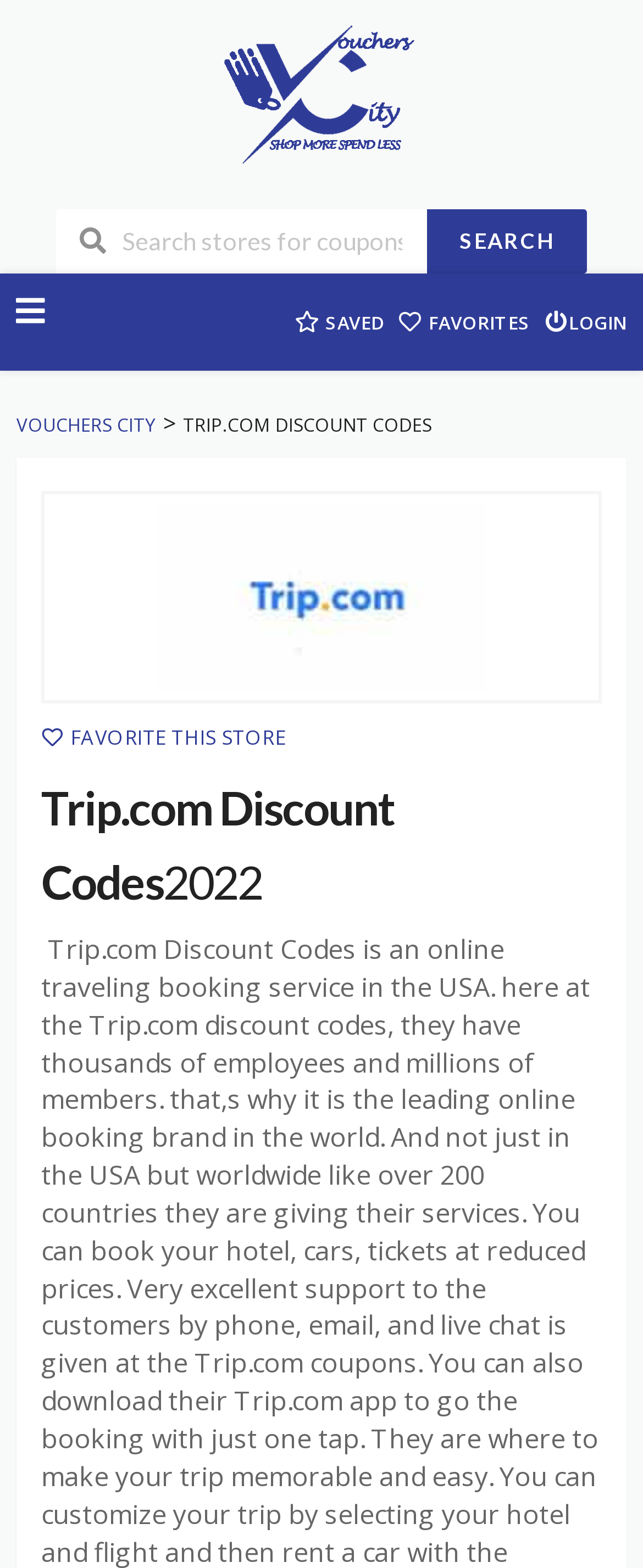Analyze the image and deliver a detailed answer to the question: What is the current year mentioned on the webpage?

The heading 'Trip.com Discount Codes 2022' explicitly mentions the year 2022, which suggests that the webpage is currently displaying information relevant to the year 2022.